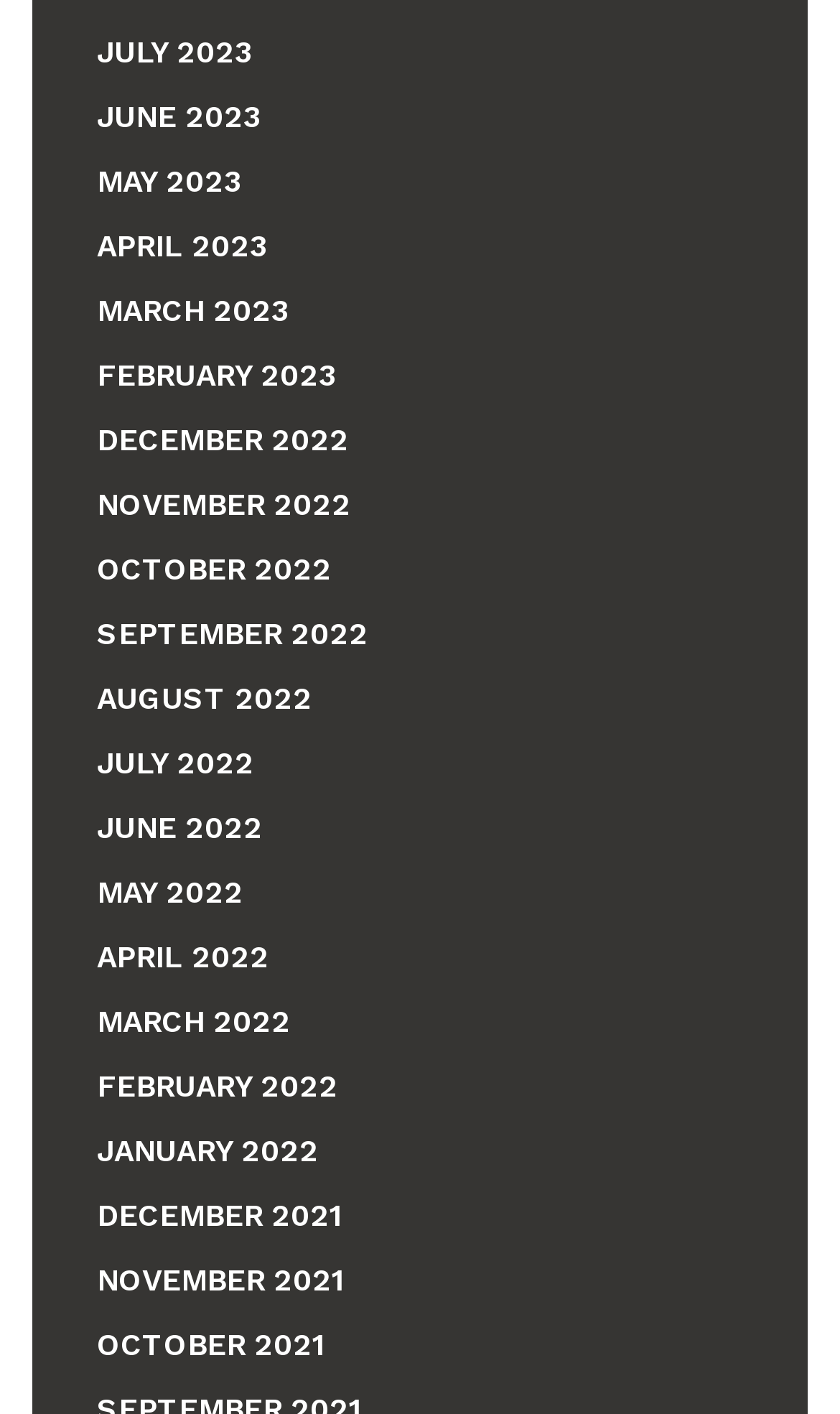Is the month 'JUNE 2022' above 'JUNE 2023' on the webpage?
Using the visual information, respond with a single word or phrase.

No